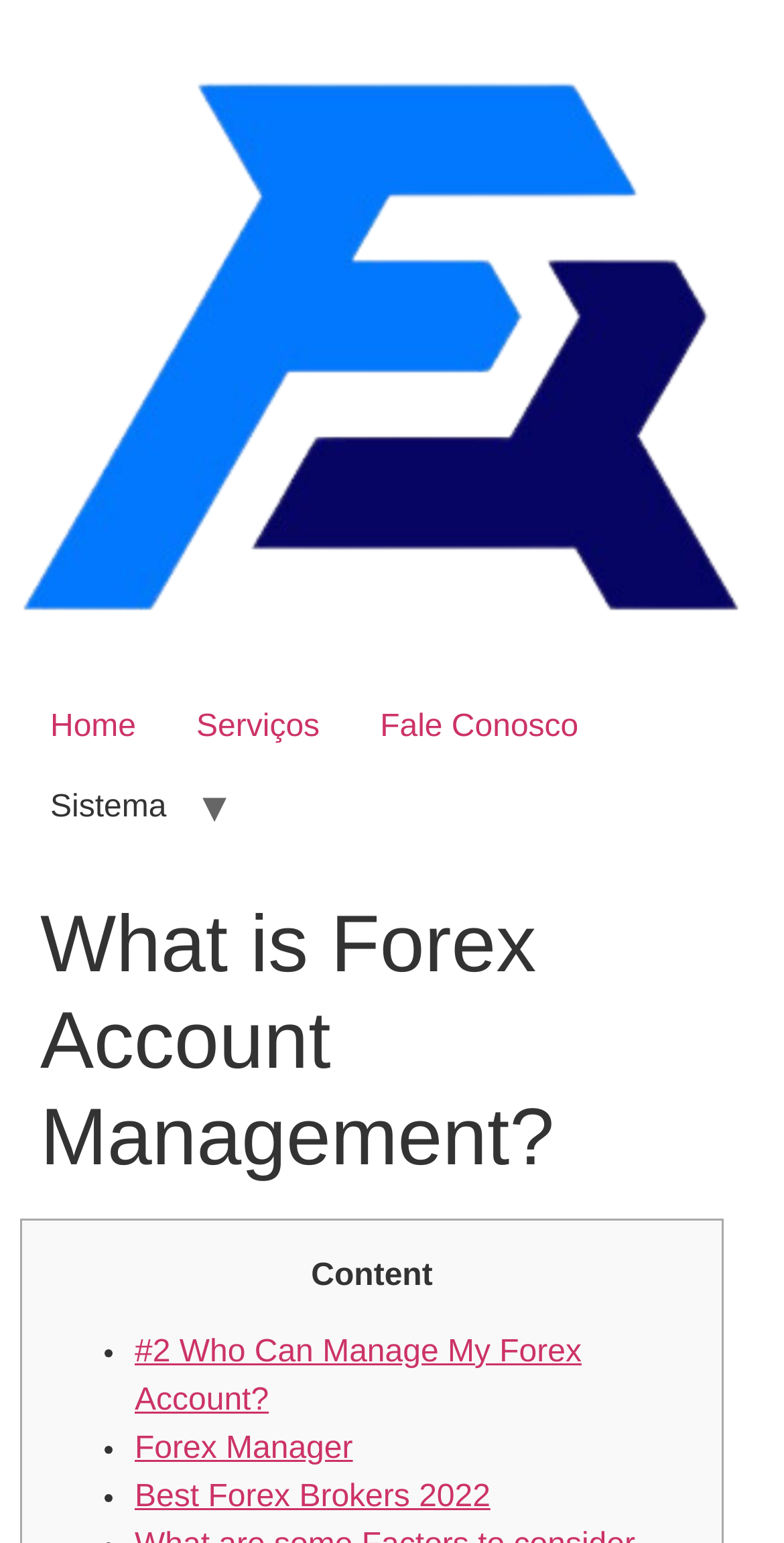Identify the main heading from the webpage and provide its text content.

What is Forex Account Management?